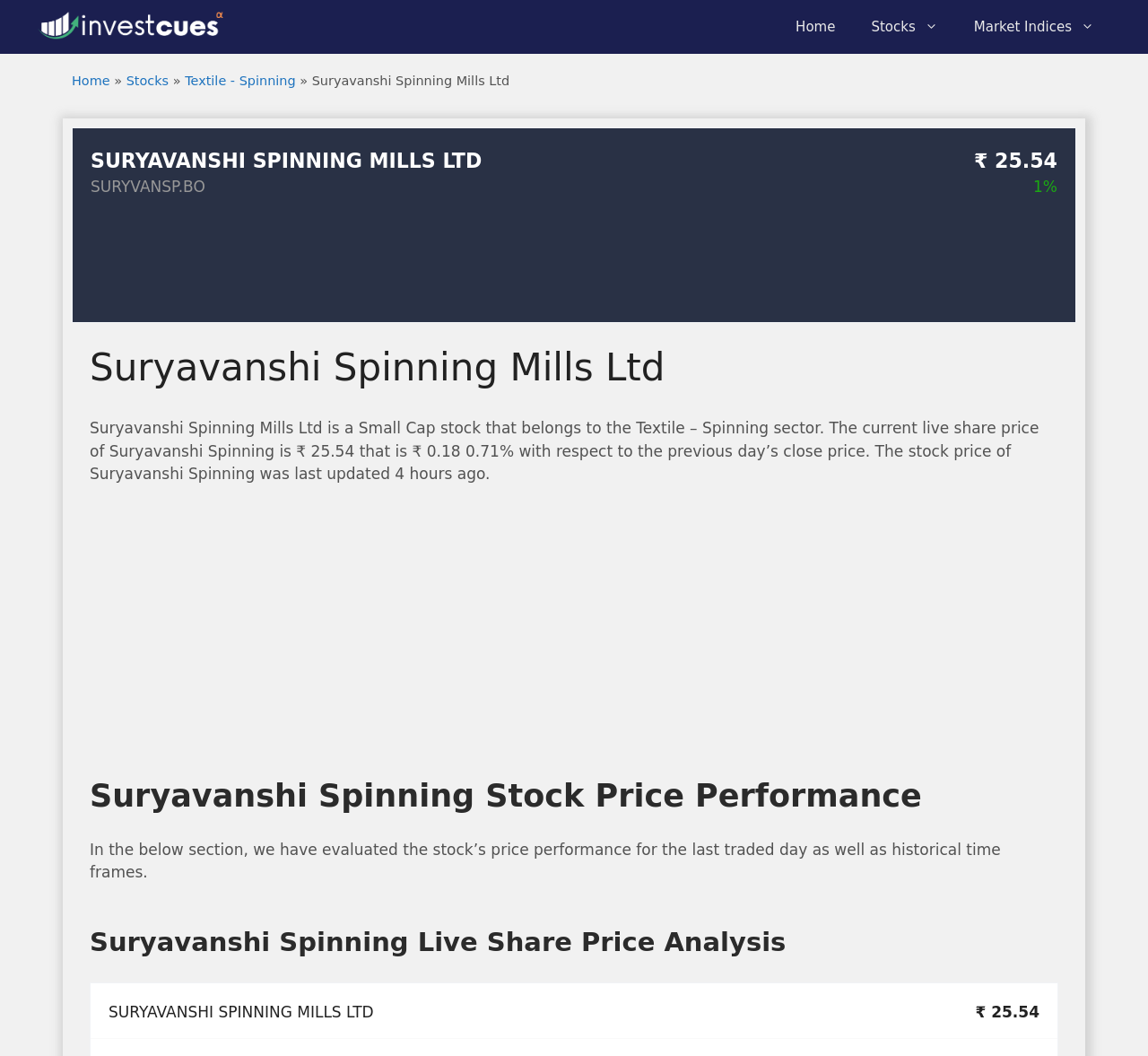What is the name of the company being analyzed?
Answer the question in a detailed and comprehensive manner.

I found the name of the company being analyzed by looking at the heading element with the text 'Suryavanshi Spinning Mills Ltd' which is located at the bounding box coordinates [0.078, 0.327, 0.922, 0.37]. This heading is a prominent element on the webpage.